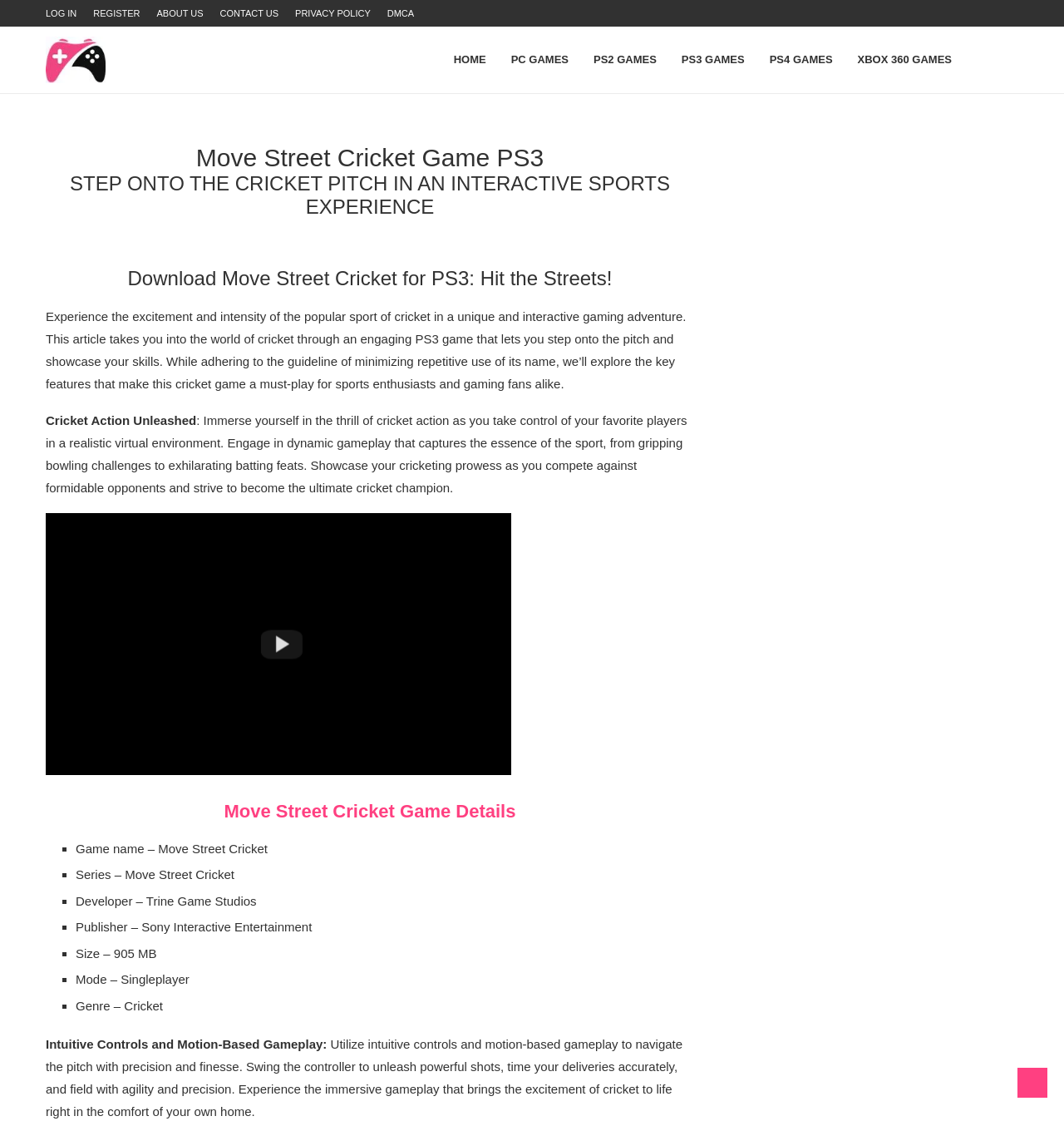Construct a comprehensive description capturing every detail on the webpage.

The webpage is about the video game "Move Street Cricket" for the PlayStation 3 (PS3) console. At the top of the page, there are five links: "LOG IN", "REGISTER", "ABOUT US", "CONTACT US", and "PRIVACY POLICY", followed by a "DMCA" link. Below these links, there is a layout table with several elements.

On the left side of the table, there is a link "Download games for PS2, PS3, PS4, and XBOX now" with an accompanying image. Below this link, there are six links: "HOME", "PC GAMES", "PS2 GAMES", "PS3 GAMES", "PS4 GAMES", and "XBOX 360 GAMES". On the right side of the table, there is a search link.

The main content of the page starts with three headings: "Move Street Cricket Game PS3", "STEP ONTO THE CRICKET PITCH IN AN INTERACTIVE SPORTS EXPERIENCE", and "Download Move Street Cricket for PS3: Hit the Streets!". Below these headings, there is a paragraph of text describing the game, followed by a heading "Cricket Action Unleashed" and another paragraph of text.

Further down the page, there is a heading "Move Street Cricket Game Details" with a link to the game details. Below this, there is a list of game details, including the game name, series, developer, publisher, size, mode, and genre. Each detail is marked with a "■" symbol.

At the bottom of the page, there is a heading "Intuitive Controls and Motion-Based Gameplay" followed by a paragraph of text describing the gameplay experience.